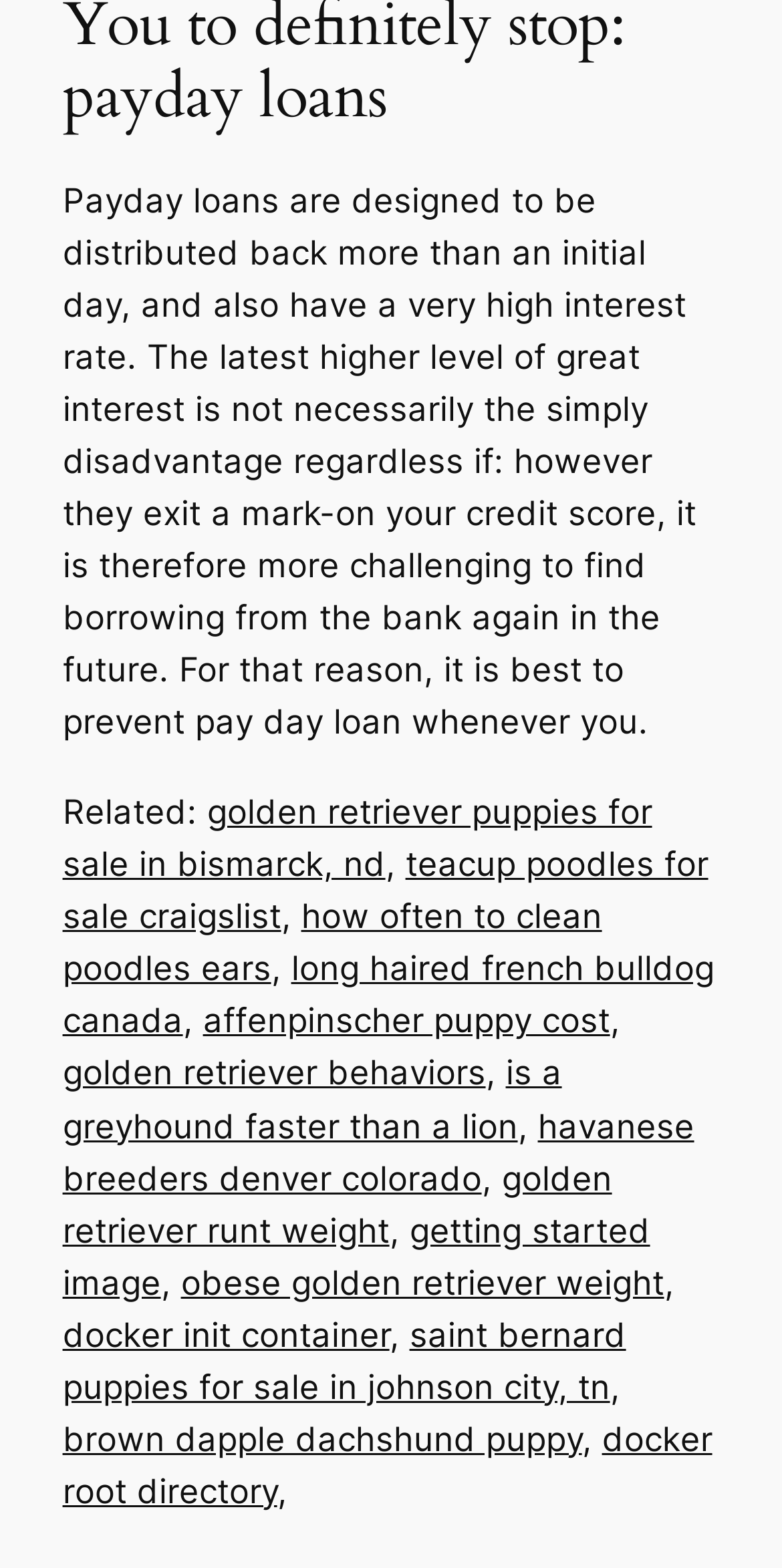Identify the bounding box coordinates of the clickable section necessary to follow the following instruction: "Explore the page about long haired French bulldog in Canada". The coordinates should be presented as four float numbers from 0 to 1, i.e., [left, top, right, bottom].

[0.08, 0.605, 0.913, 0.664]